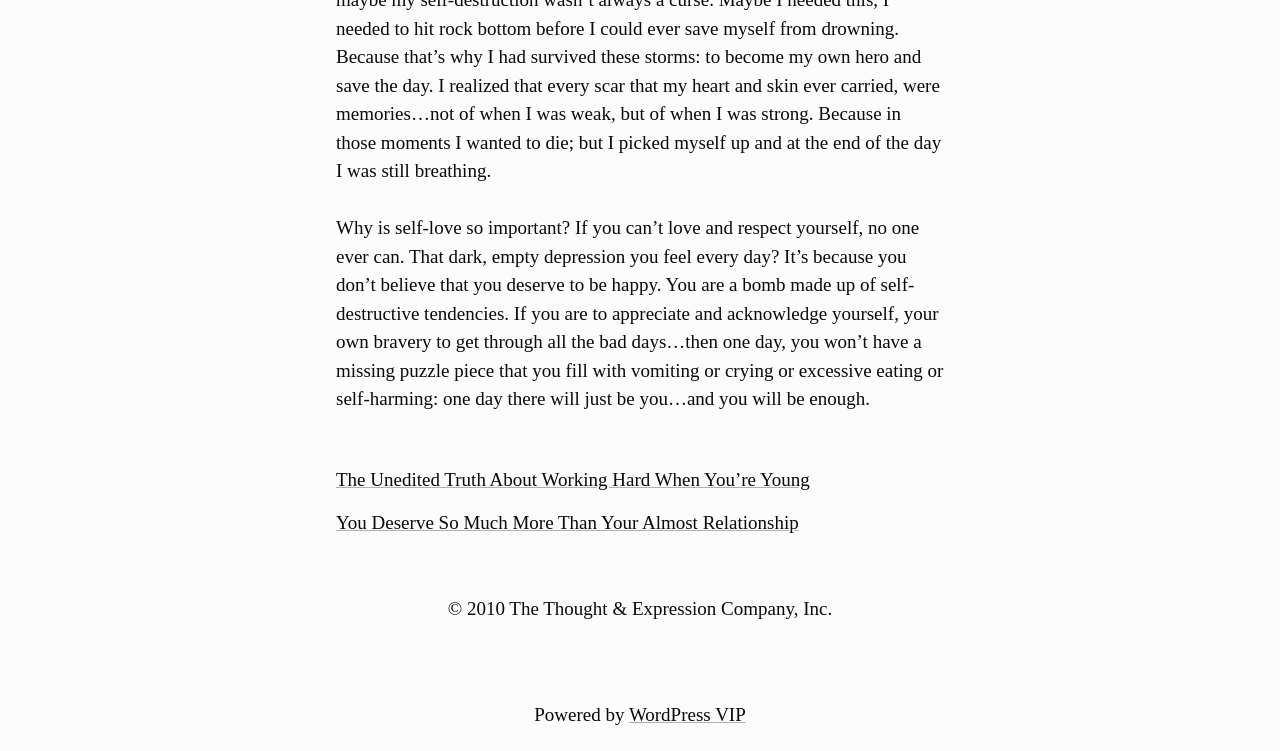Given the element description WordPress VIP, predict the bounding box coordinates for the UI element in the webpage screenshot. The format should be (top-left x, top-left y, bottom-right x, bottom-right y), and the values should be between 0 and 1.

[0.491, 0.938, 0.583, 0.966]